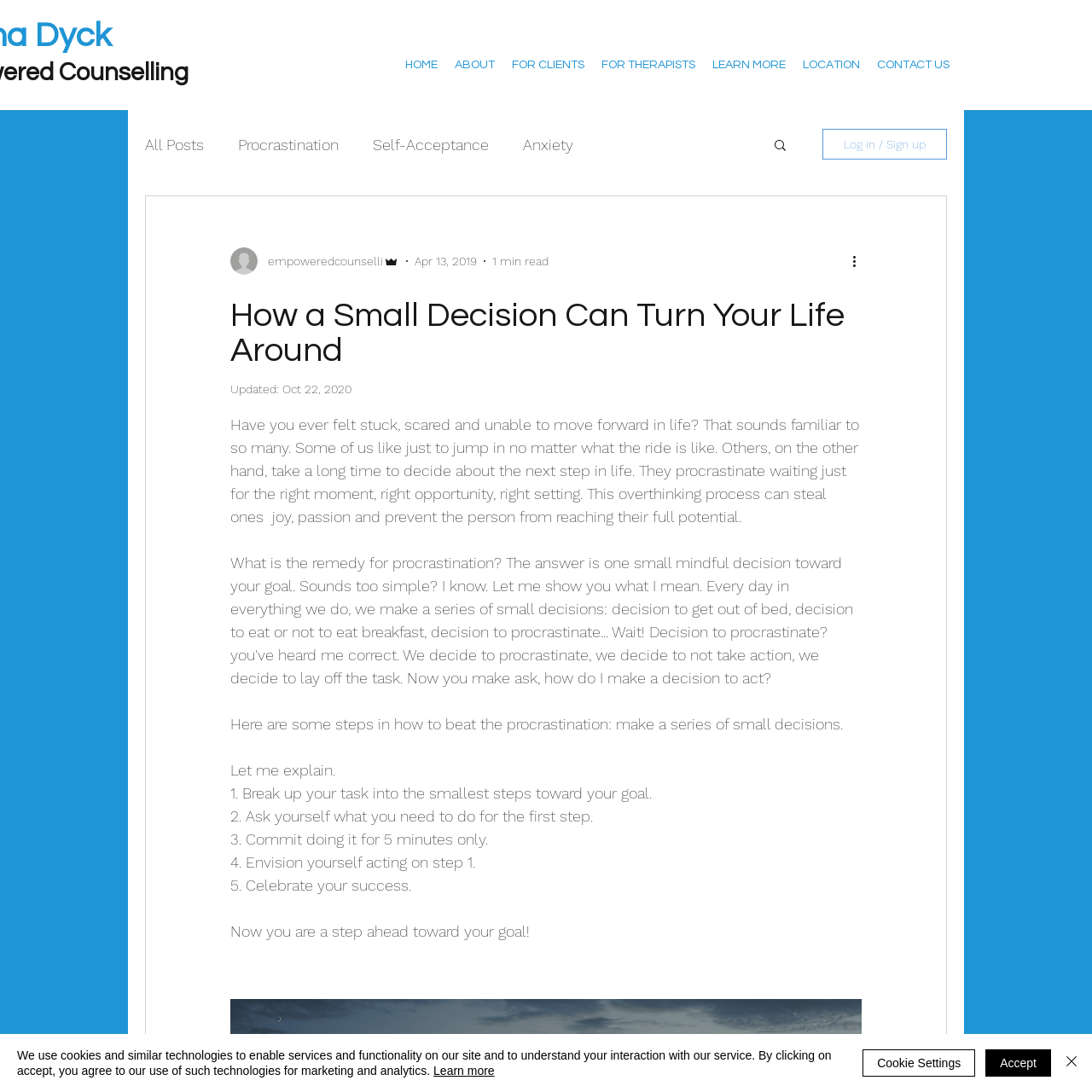Use a single word or phrase to answer this question: 
What is the date of the last update of the blog post?

Oct 22, 2020